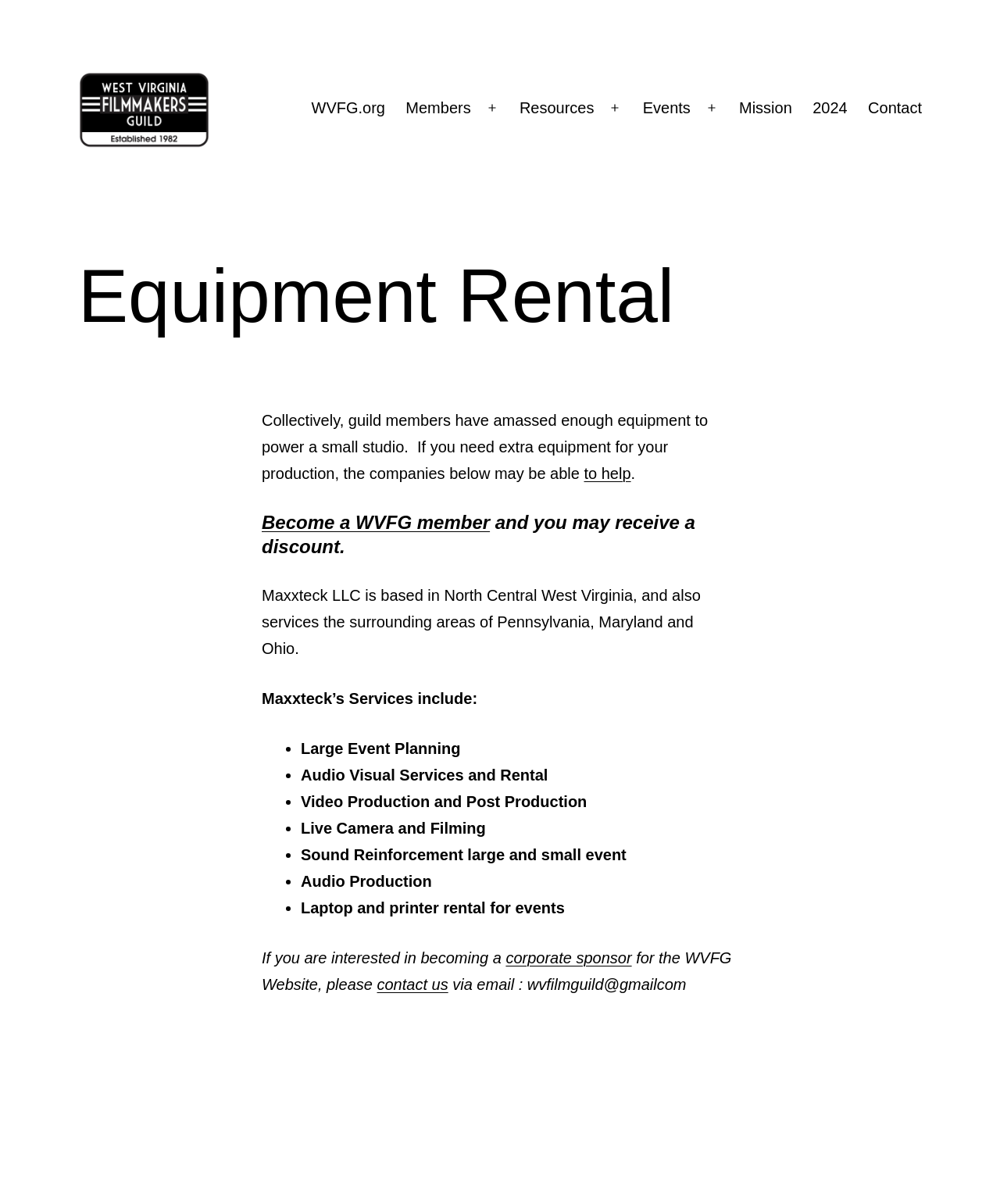Construct a thorough caption encompassing all aspects of the webpage.

The webpage is about equipment rental services provided by the West Virginia Filmmakers Guild. At the top left corner, there is a logo image and a link to the West Virginia Filmmakers Guild. Below the logo, there is a primary navigation menu with links to various sections of the website, including WVFG.org, Members, Resources, Events, Mission, 2024, and Contact.

The main content of the webpage is divided into sections. The first section has a heading "Equipment Rental" and a brief description of the services offered by guild members. There is a link to learn more about how to get help with equipment rental.

The next section has a heading and a paragraph of text encouraging users to become a WVFG member to receive discounts on equipment rental. There is a link to become a WVFG member.

The following section is about Maxxteck LLC, a company based in North Central West Virginia that offers various services, including large event planning, audio-visual services and rental, video production and post-production, live camera and filming, sound reinforcement, and audio production. These services are listed in bullet points.

Finally, there is a section with information on how to become a corporate sponsor for the WVFG website, with a link to contact us and an email address to reach out to.